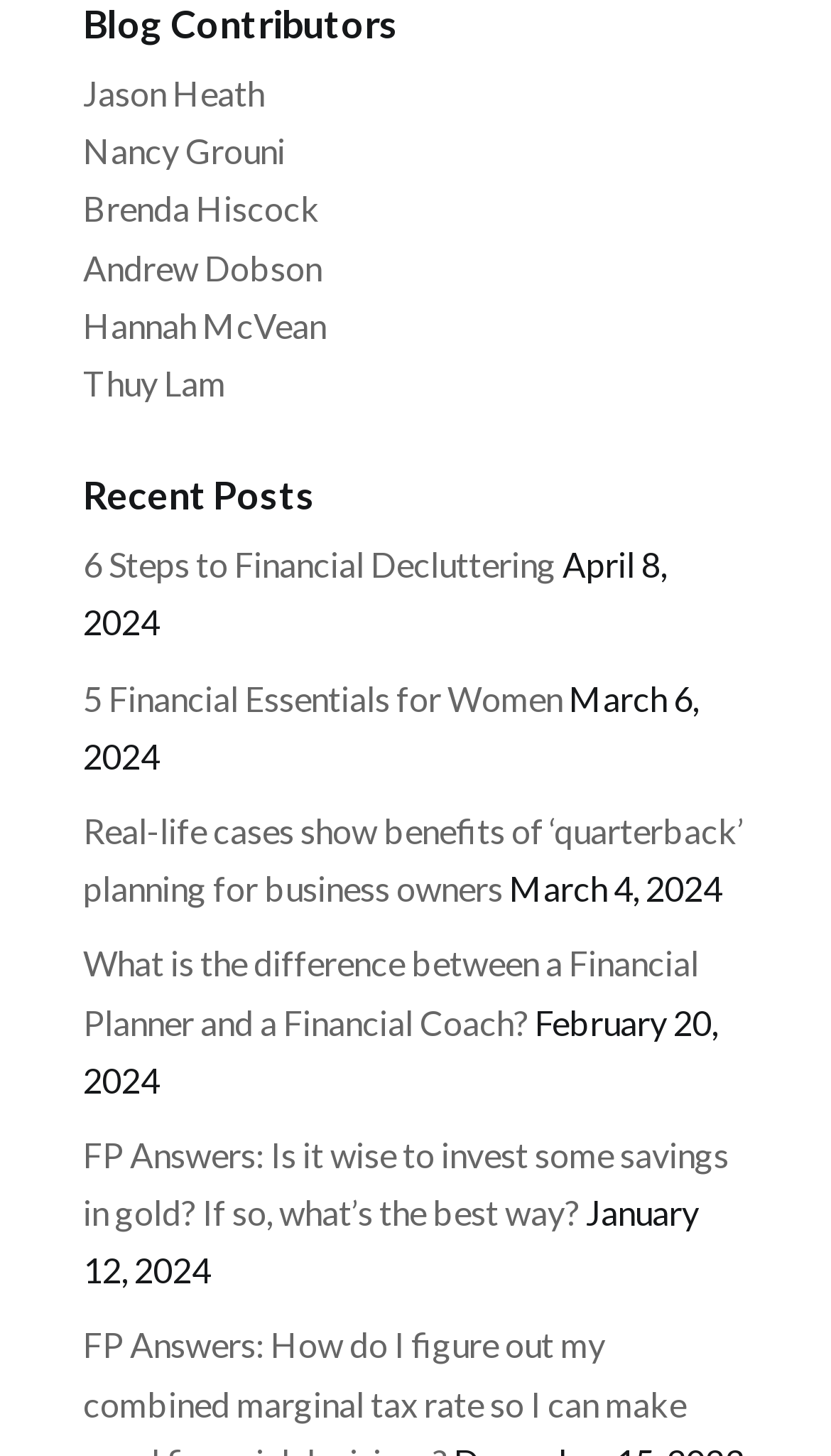Specify the bounding box coordinates of the area that needs to be clicked to achieve the following instruction: "Learn about the difference between a Financial Planner and a Financial Coach".

[0.1, 0.648, 0.841, 0.715]